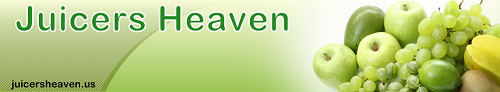Offer a detailed explanation of the image and its components.

The image features the website header for "Juicers Heaven," showcasing a vibrant, green theme complemented by a fresh assortment of fruits, including apples, grapes, and other citrus varieties. The text prominently displays the name "Juicers Heaven," signifying a focus on juicing and healthy lifestyles. The backdrop of fruits reinforces the concept of fresh produce, ideal for juicing enthusiasts. Additionally, the URL "juicersheaven.us" is included, providing a direct link to explore more about their products and offerings. This engaging design effectively invites visitors into the world of juicing, emphasizing freshness and vitality.